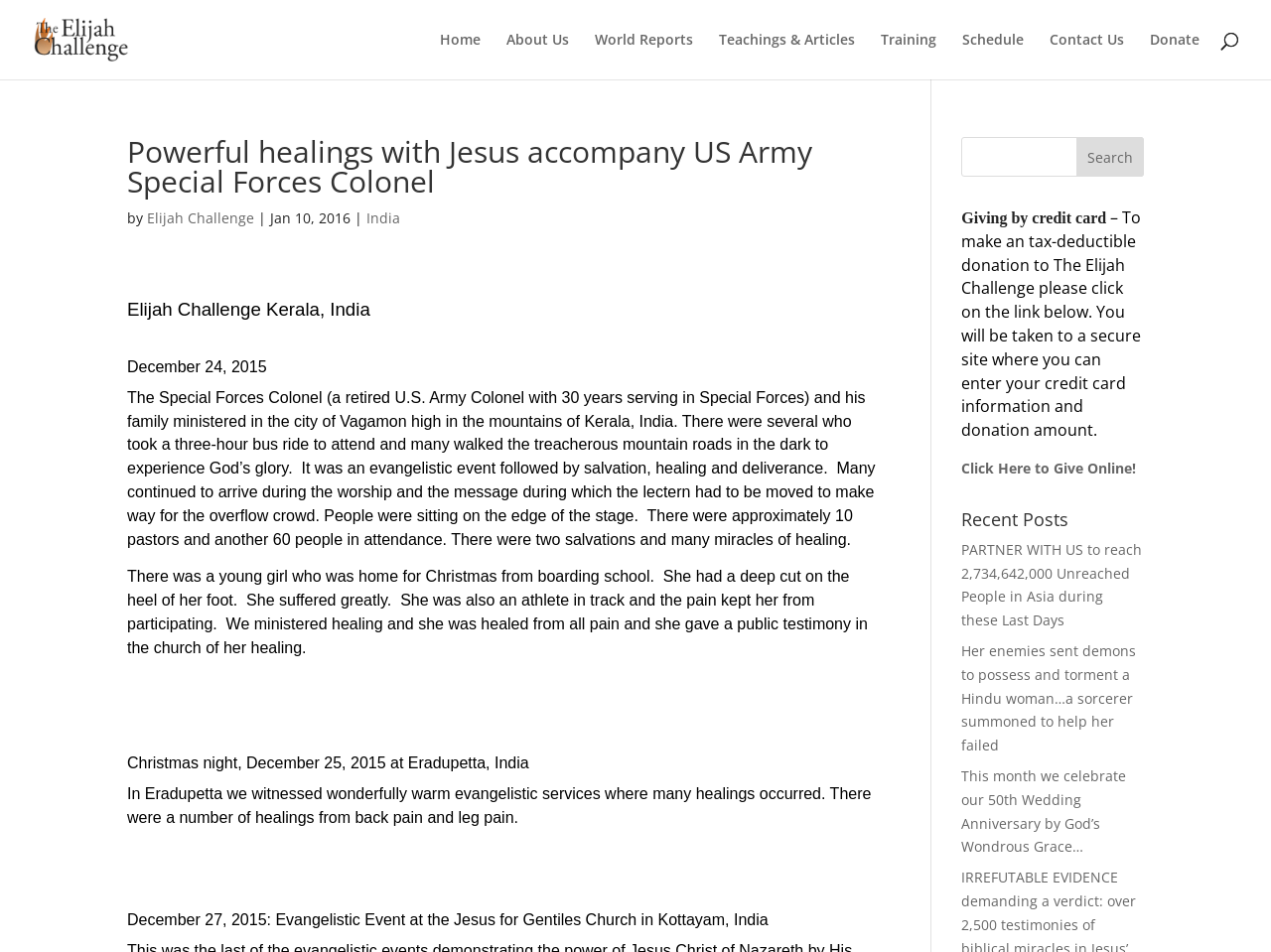Please pinpoint the bounding box coordinates for the region I should click to adhere to this instruction: "Click on the 'Home' link".

[0.346, 0.034, 0.378, 0.083]